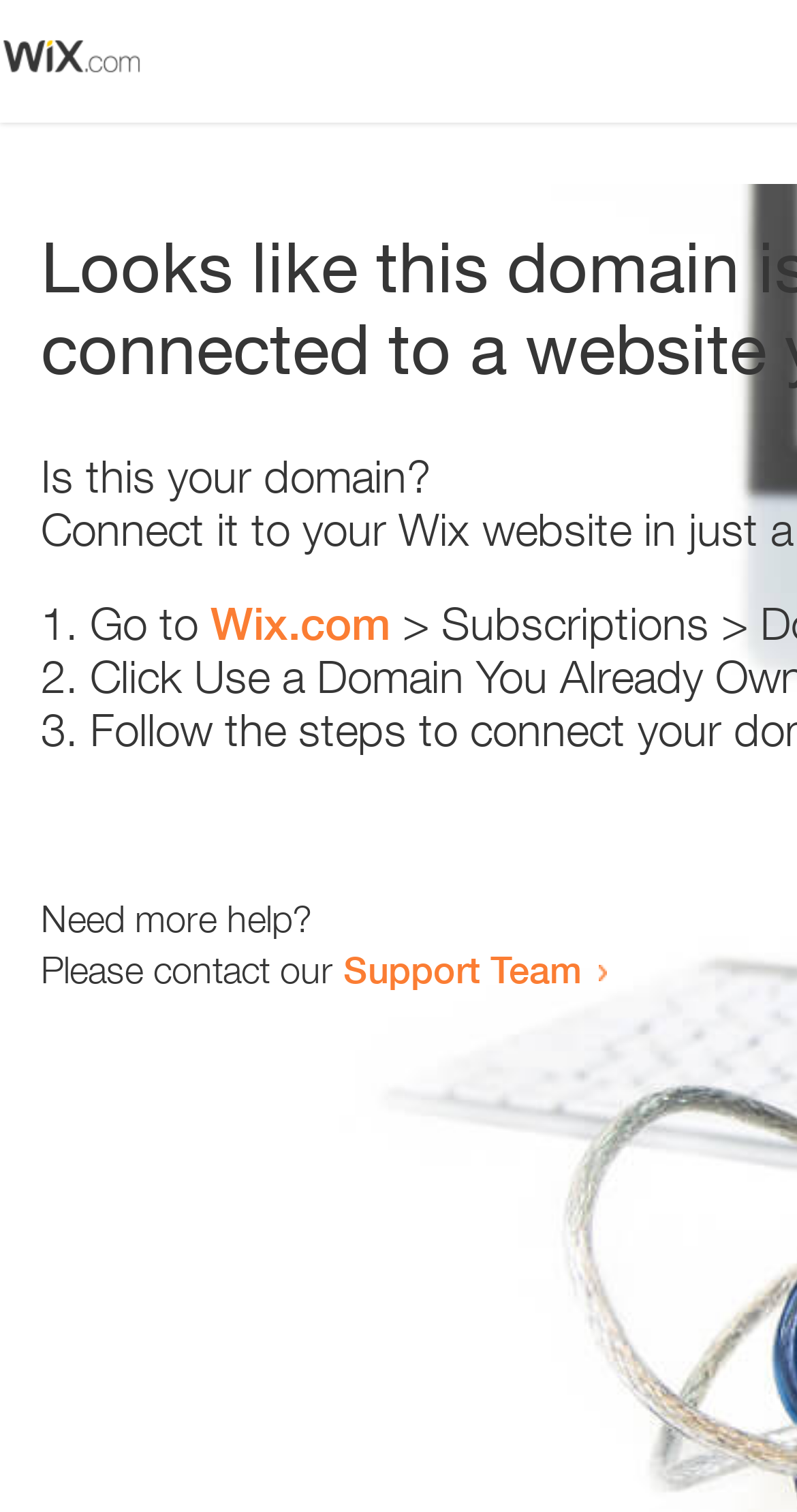Provide the bounding box coordinates, formatted as (top-left x, top-left y, bottom-right x, bottom-right y), with all values being floating point numbers between 0 and 1. Identify the bounding box of the UI element that matches the description: Support Team

[0.431, 0.626, 0.731, 0.656]